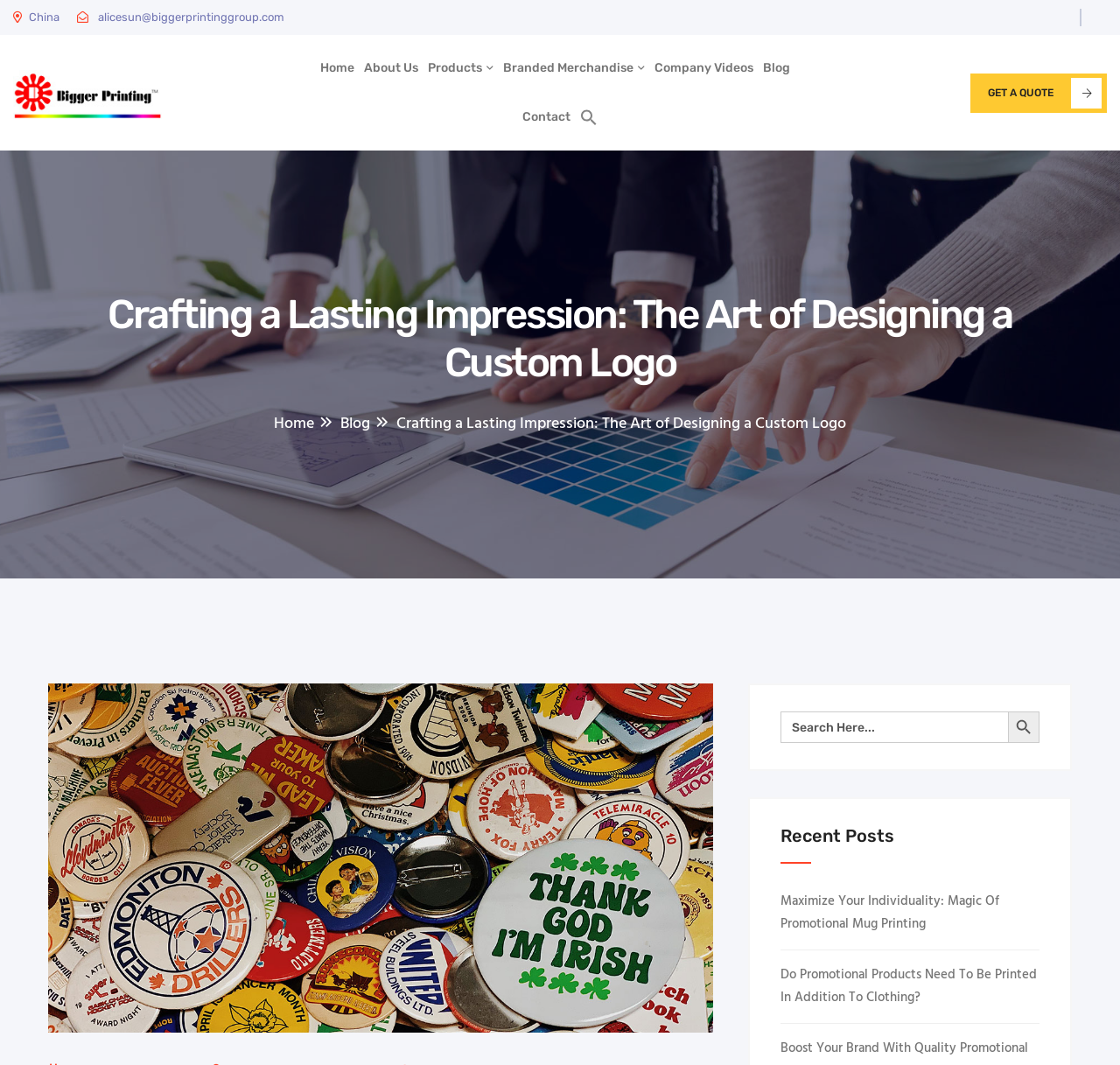Locate the UI element described by Get A Quote in the provided webpage screenshot. Return the bounding box coordinates in the format (top-left x, top-left y, bottom-right x, bottom-right y), ensuring all values are between 0 and 1.

[0.866, 0.069, 0.988, 0.106]